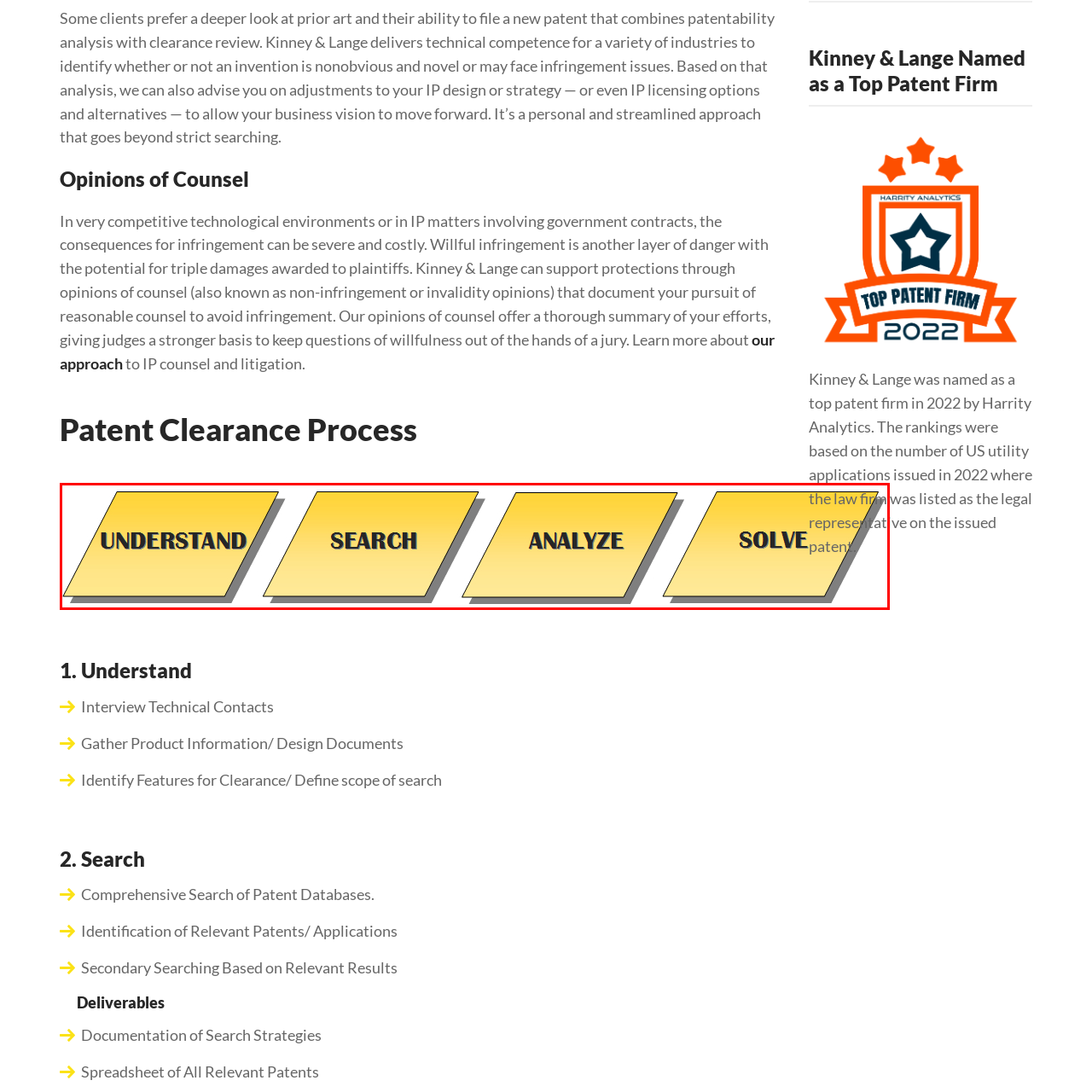Focus on the portion of the image highlighted in red and deliver a detailed explanation for the following question: What is Kinney & Lange known for?

According to the caption, Kinney & Lange is a firm known for its strategic expertise in intellectual property matters, which is reflected in their structured approach to the patent clearance process as depicted in the image.